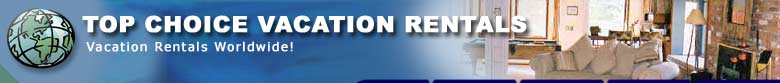Compose an extensive description of the image.

The image showcases a vibrant header for "Top Choice Vacation Rentals," featuring a globe icon symbolizing global reach and diverse vacation options. The tagline "Vacation Rentals Worldwide!" emphasizes the company's commitment to offering various rental properties across different locations. The background blends shades of blue and green, creating a welcoming atmosphere that complements the inviting text. To the right, a glimpse of a cozy interior space suggests comfort and relaxation, appealing to potential travelers seeking their perfect getaway. Overall, the design effectively communicates the brand's focus on providing exceptional vacation rental experiences.